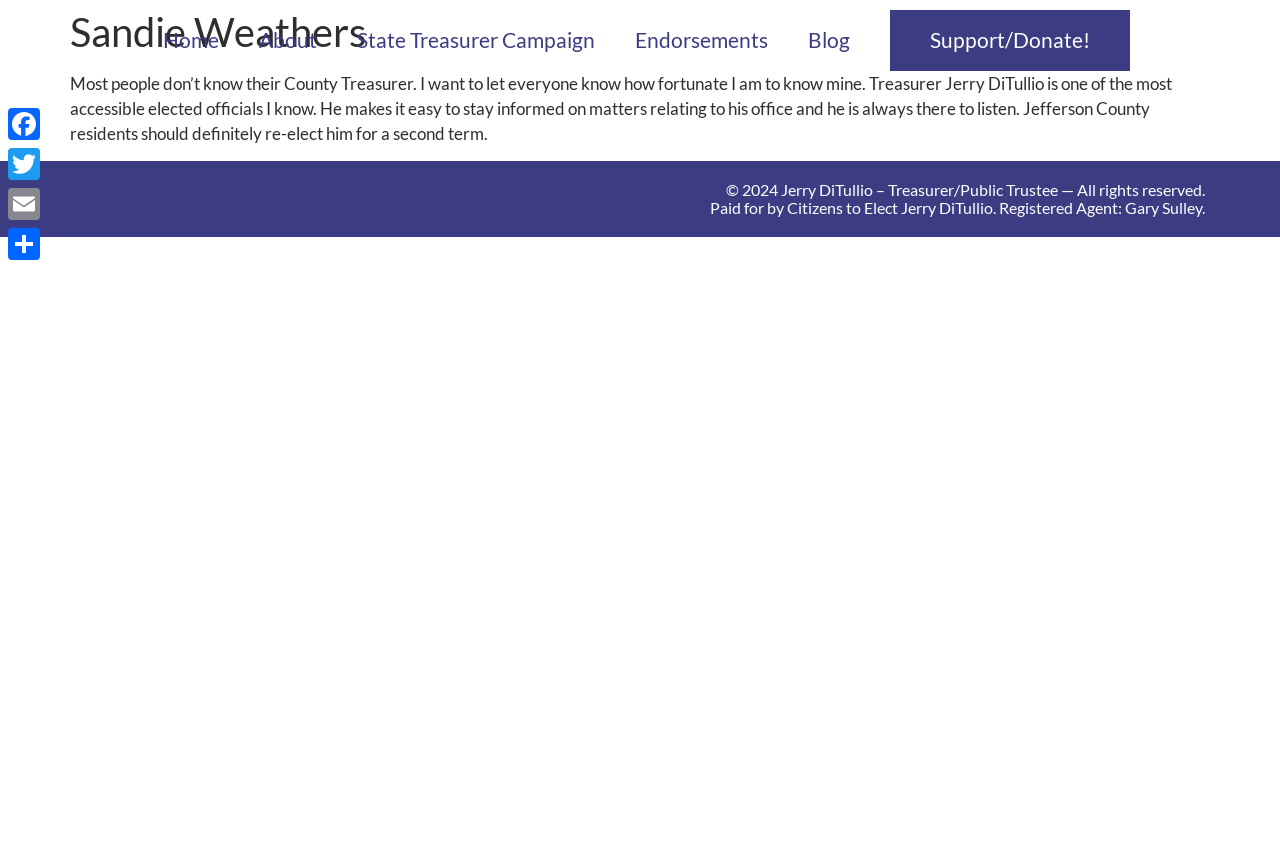Please specify the bounding box coordinates for the clickable region that will help you carry out the instruction: "go to home page".

[0.112, 0.036, 0.187, 0.06]